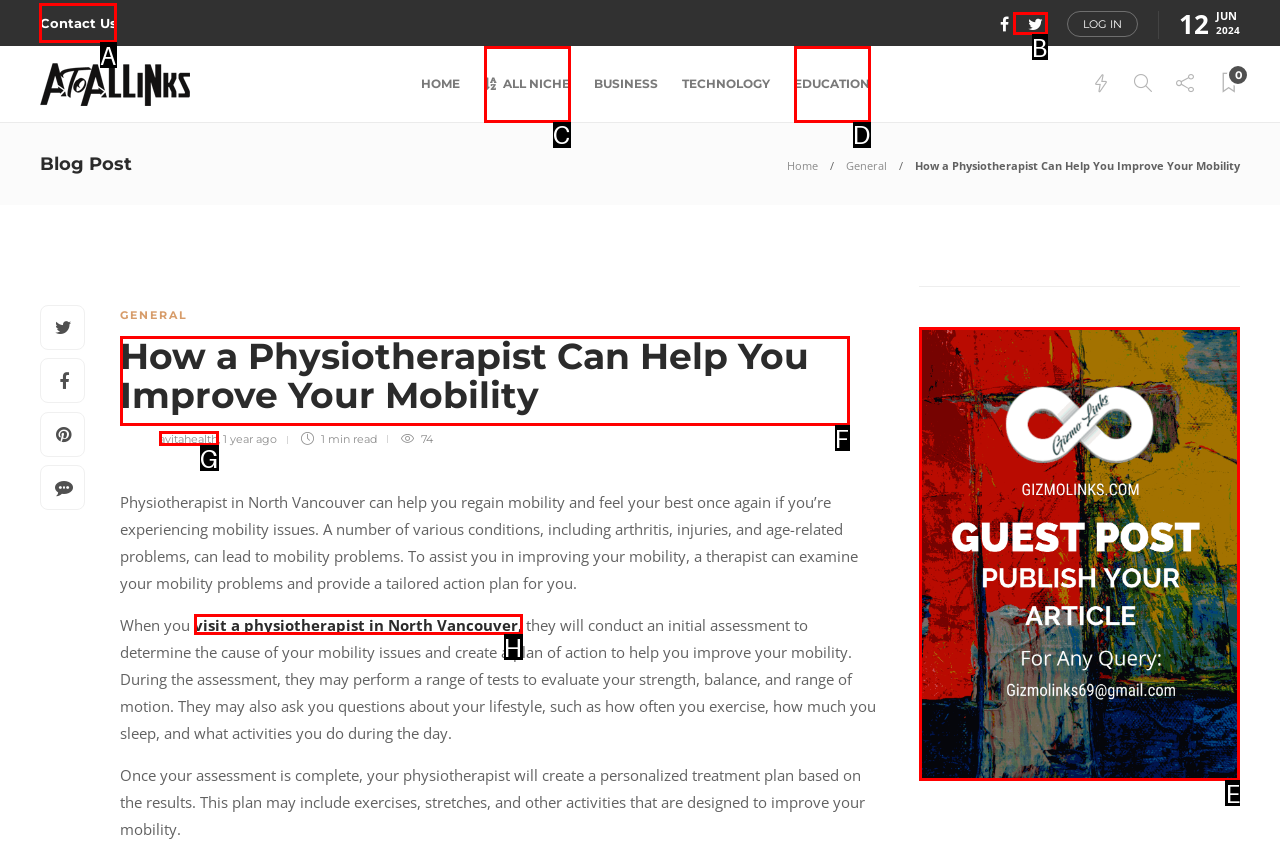Identify the appropriate lettered option to execute the following task: Click on Contact Us
Respond with the letter of the selected choice.

A